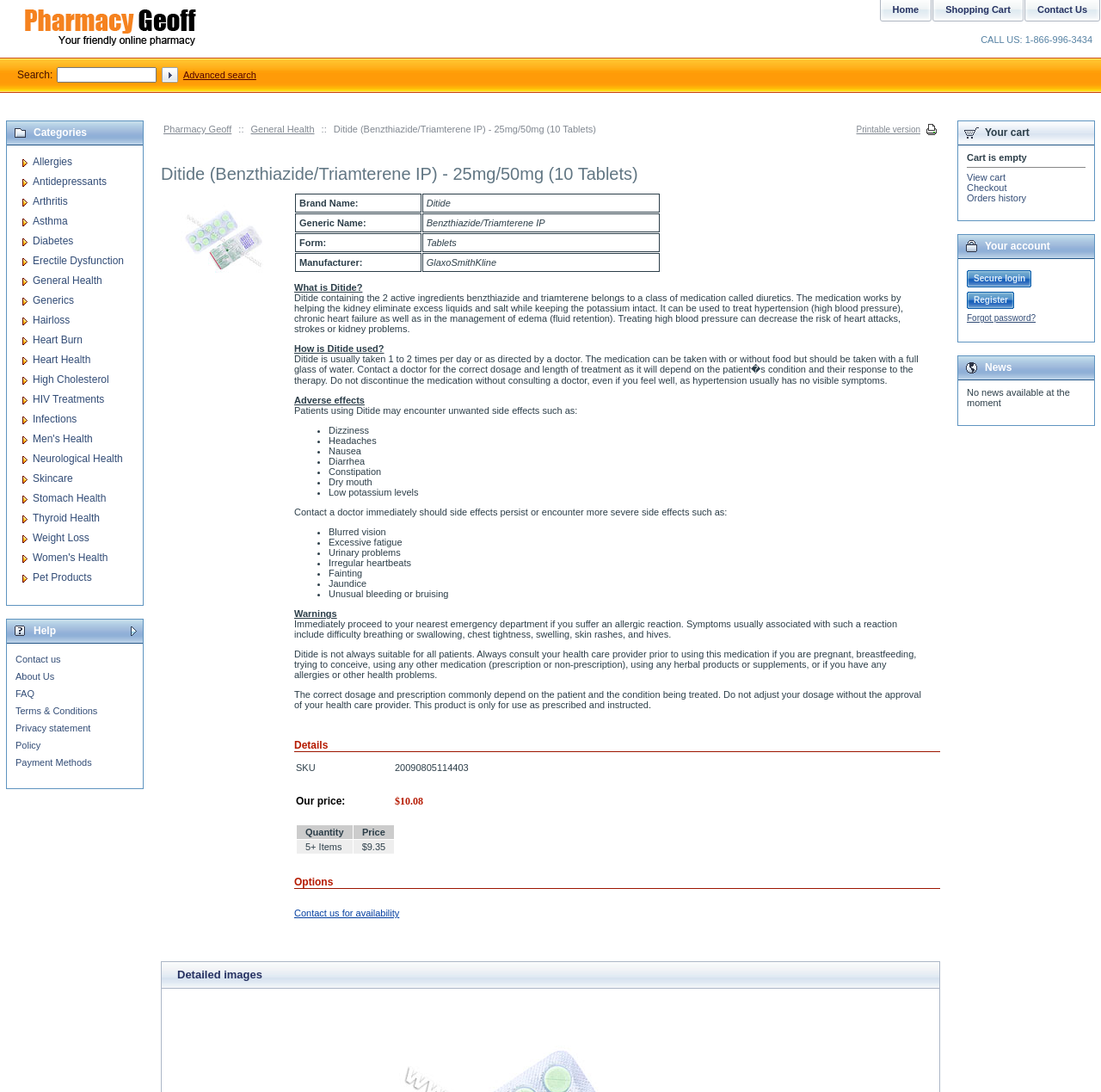Locate the bounding box coordinates of the clickable area needed to fulfill the instruction: "Check the wholesale prices".

[0.267, 0.742, 0.854, 0.784]